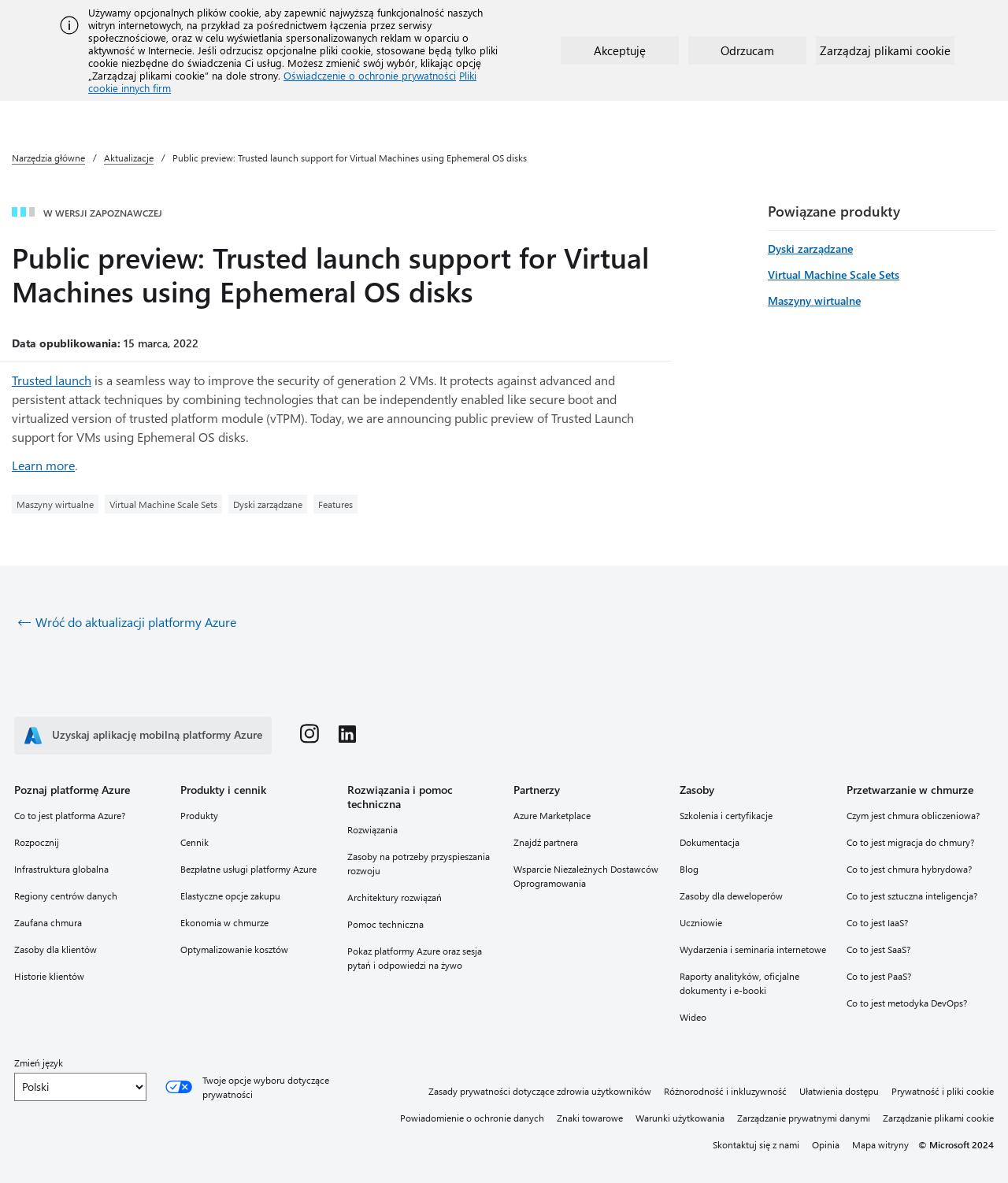Pinpoint the bounding box coordinates of the element to be clicked to execute the instruction: "click on the 'HOME' link at the top".

None